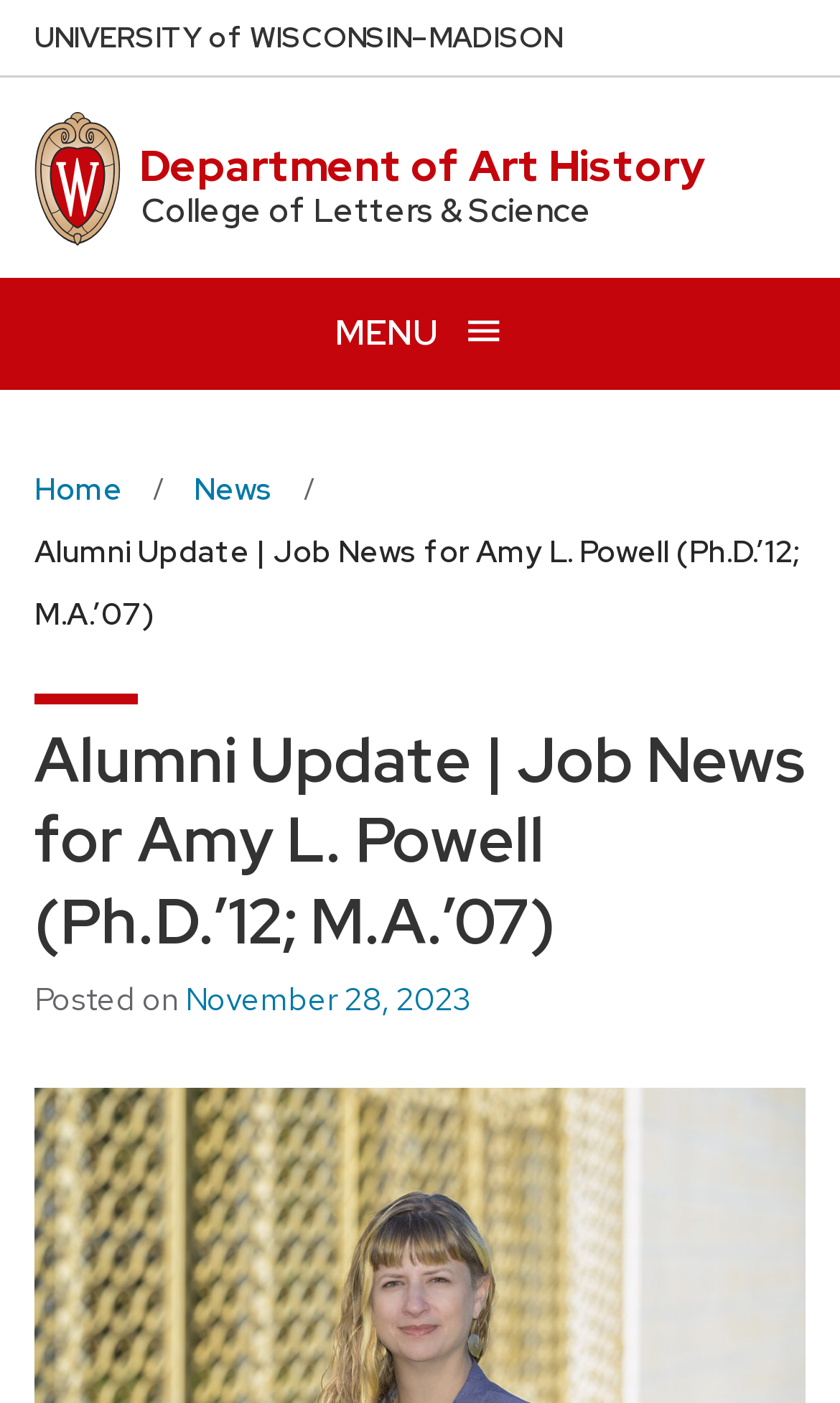Determine the bounding box coordinates of the UI element described below. Use the format (top-left x, top-left y, bottom-right x, bottom-right y) with floating point numbers between 0 and 1: November 28, 2023

[0.221, 0.697, 0.559, 0.727]